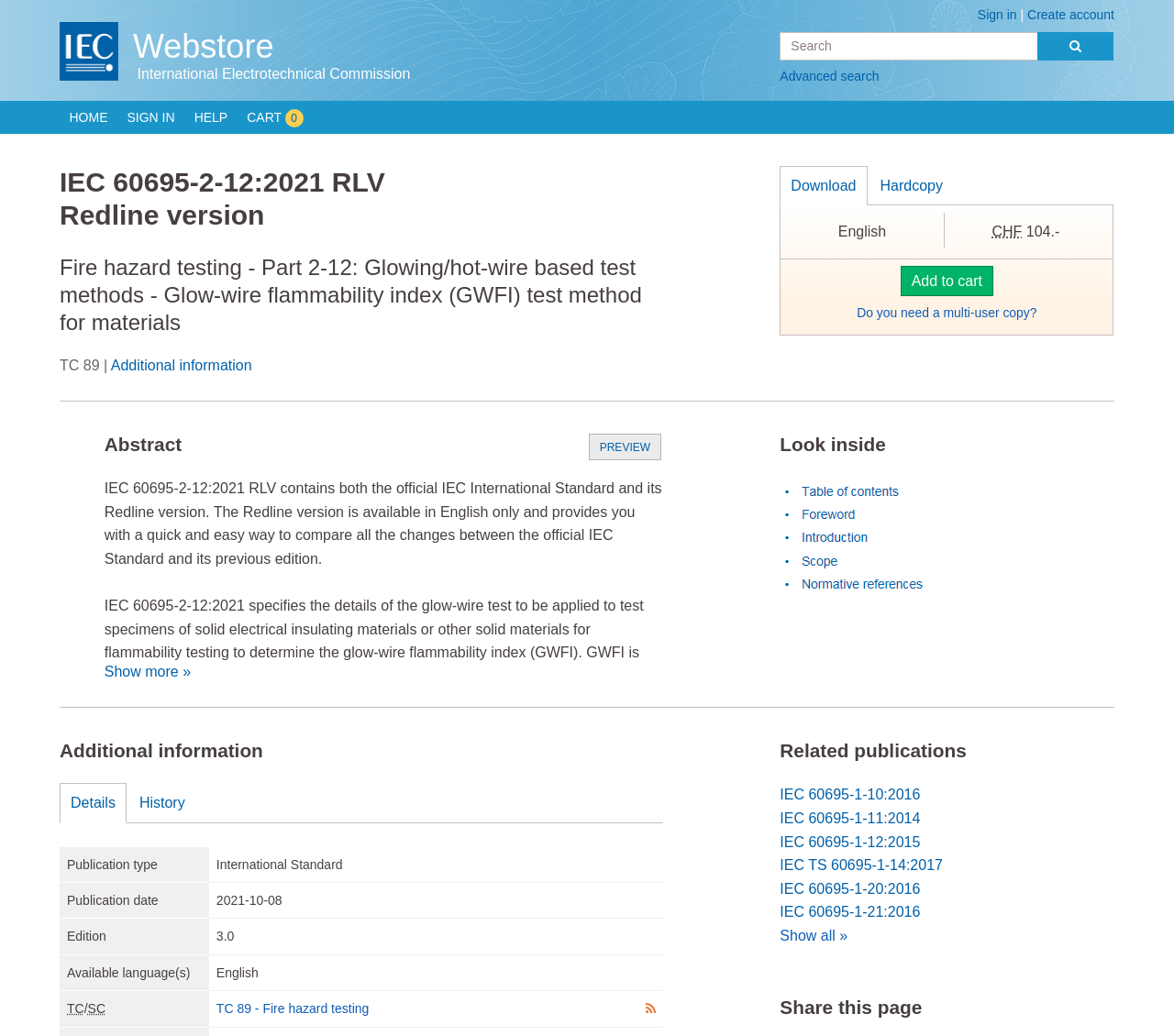Provide your answer in a single word or phrase: 
What is the language of the standard?

English